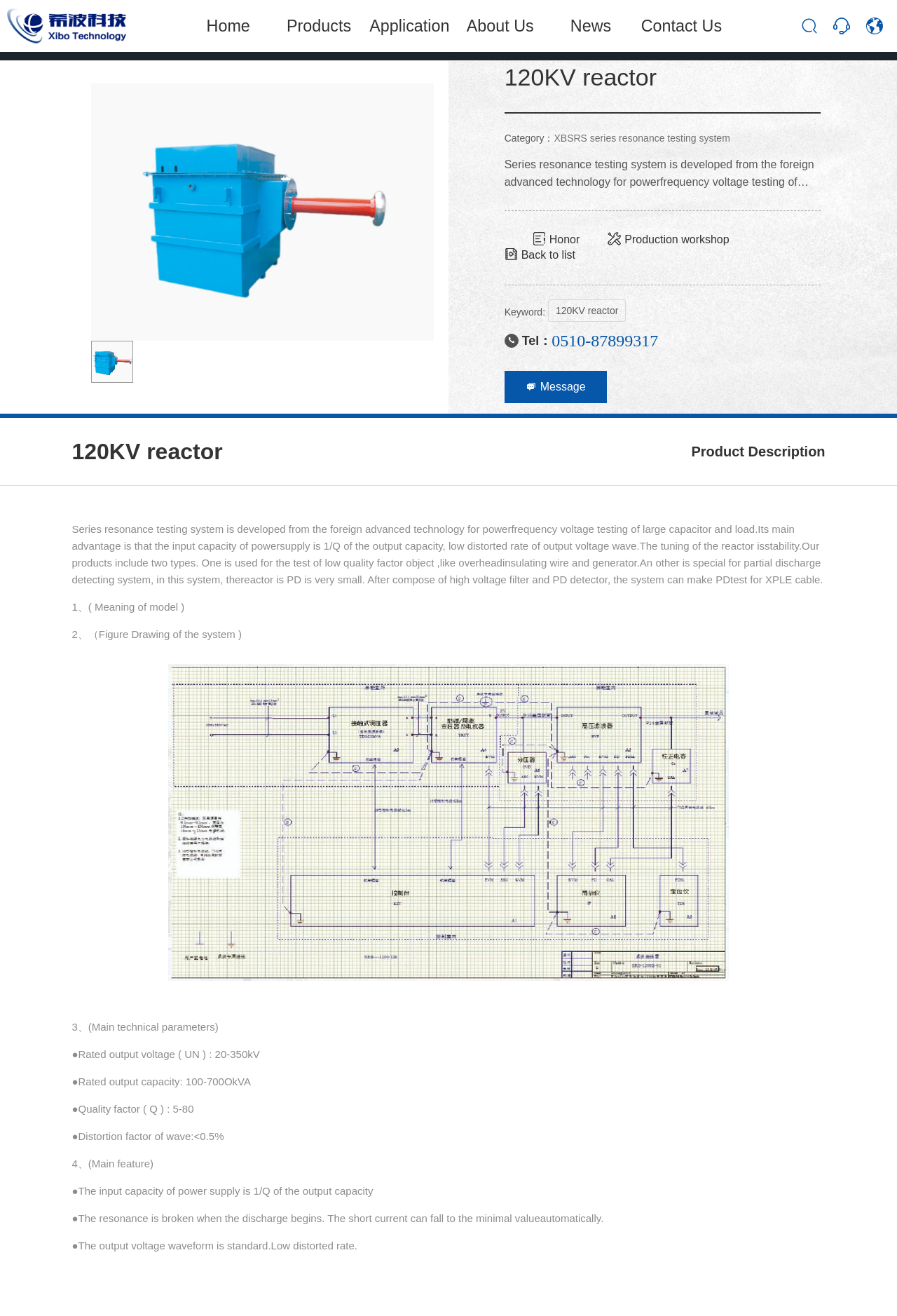Can you find the bounding box coordinates for the element to click on to achieve the instruction: "Contact us through phone"?

[0.615, 0.25, 0.734, 0.268]